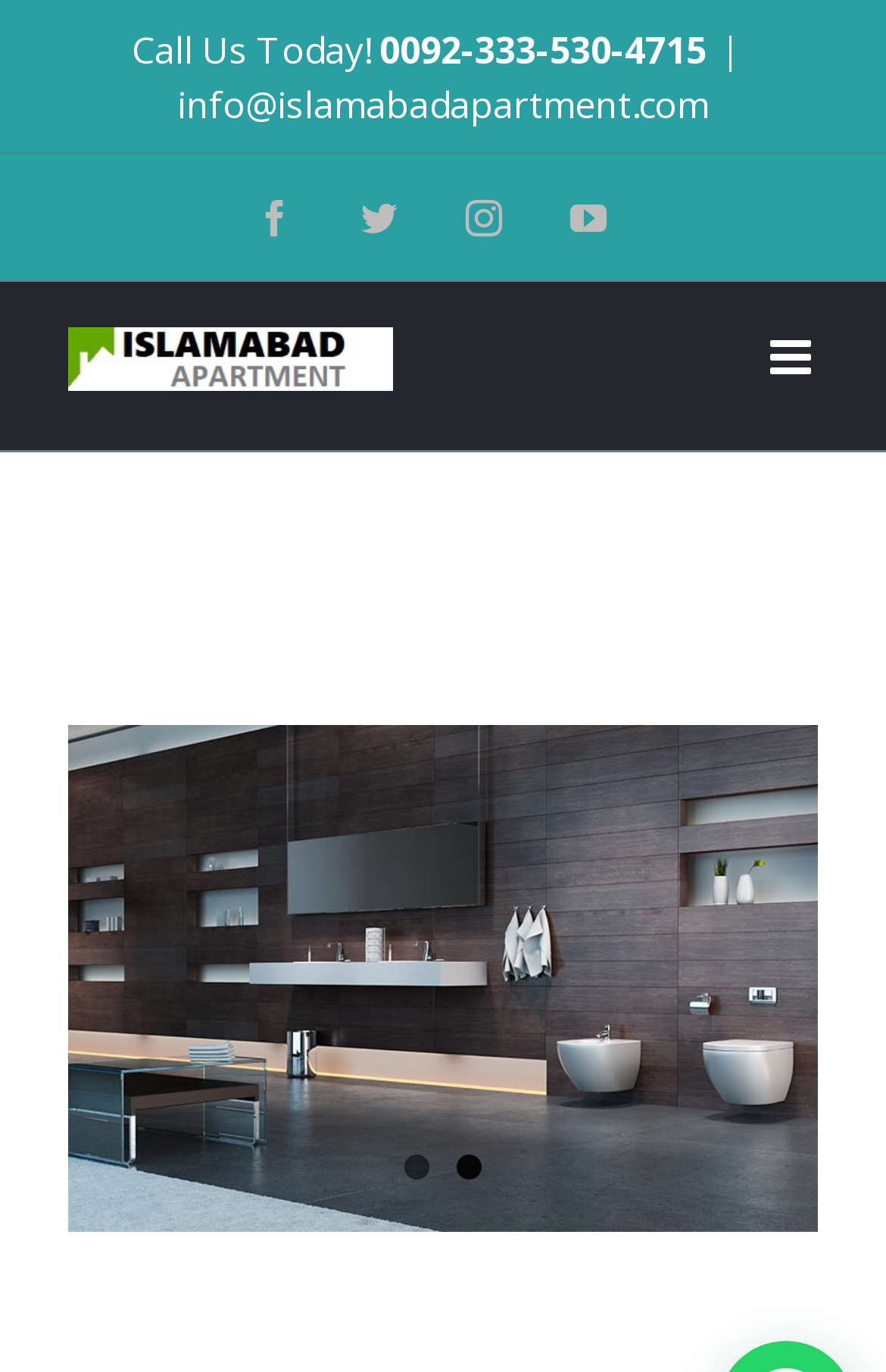Kindly provide the bounding box coordinates of the section you need to click on to fulfill the given instruction: "Visit the Facebook page".

[0.29, 0.146, 0.331, 0.173]